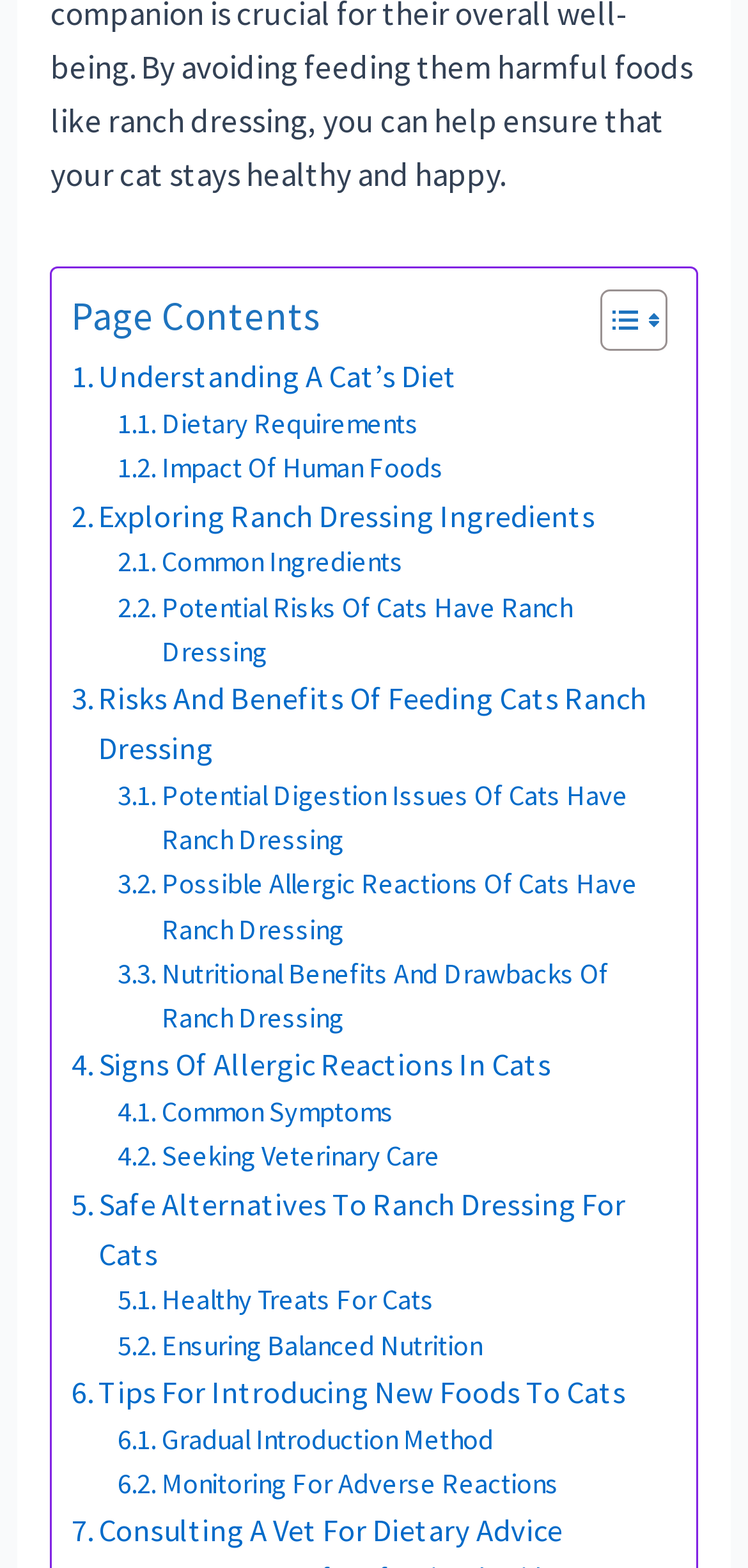How many links are there on this webpage?
Please provide a single word or phrase as the answer based on the screenshot.

20